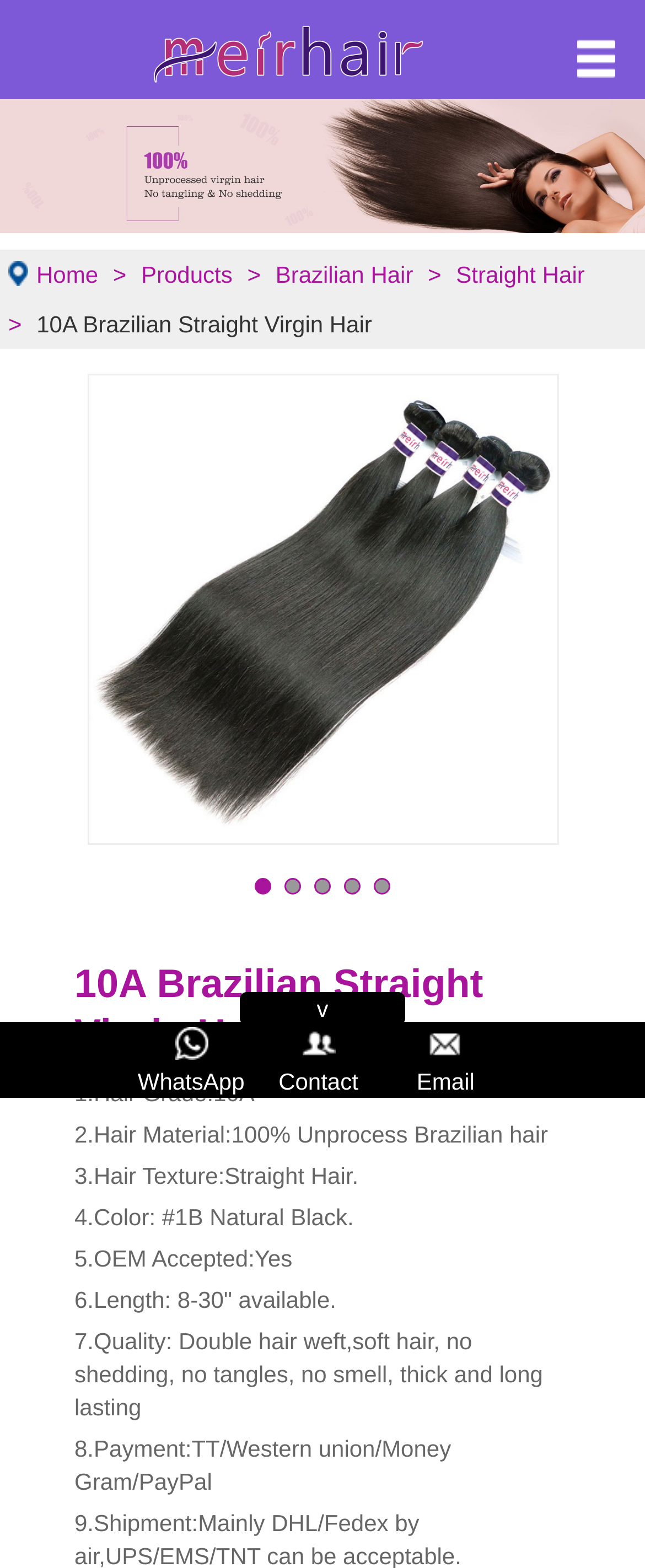Locate the UI element that matches the description Straight Hair in the webpage screenshot. Return the bounding box coordinates in the format (top-left x, top-left y, bottom-right x, bottom-right y), with values ranging from 0 to 1.

[0.707, 0.167, 0.907, 0.184]